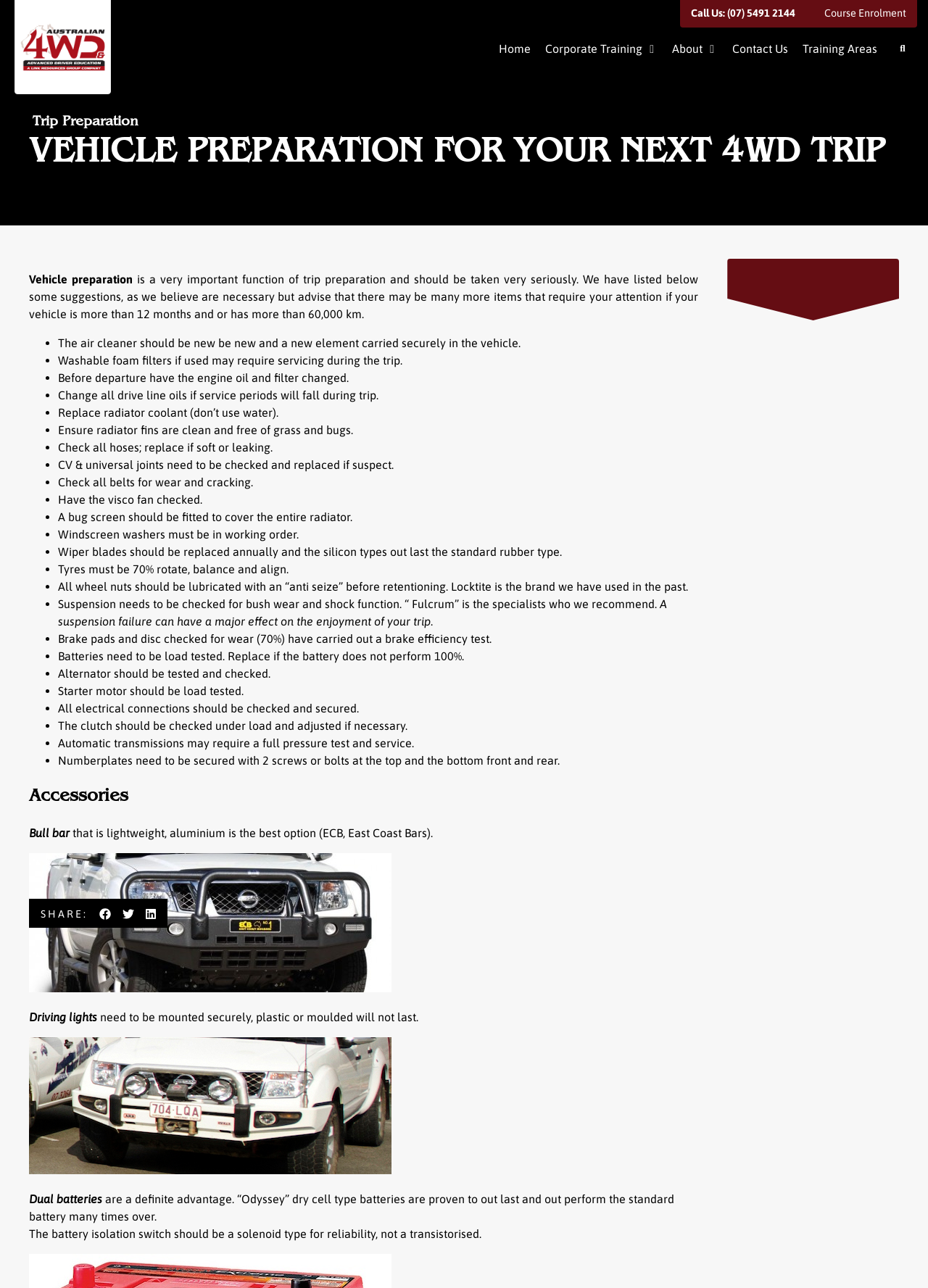Pinpoint the bounding box coordinates of the area that should be clicked to complete the following instruction: "Click the 'Home' link". The coordinates must be given as four float numbers between 0 and 1, i.e., [left, top, right, bottom].

[0.53, 0.029, 0.58, 0.046]